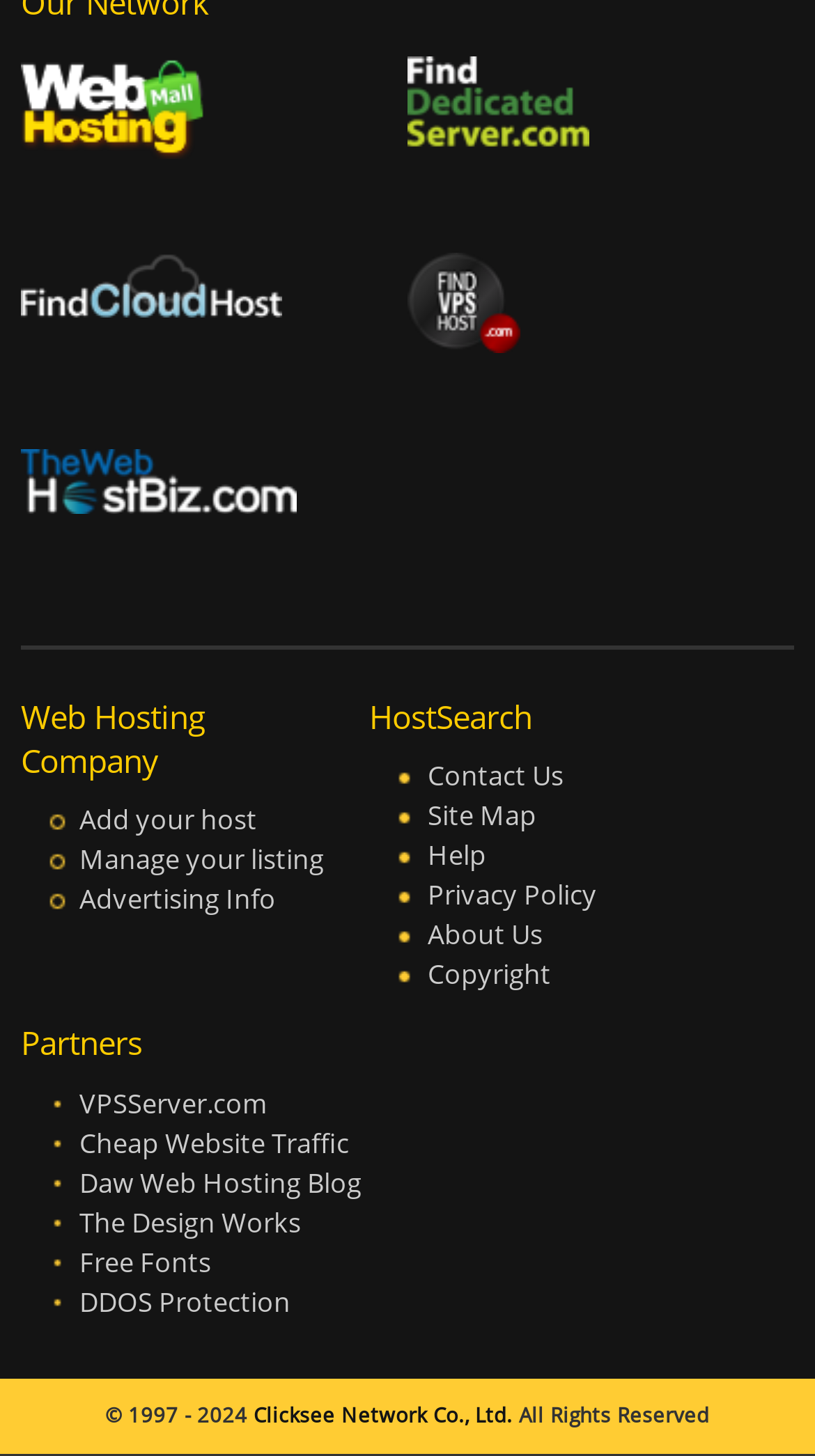Kindly determine the bounding box coordinates of the area that needs to be clicked to fulfill this instruction: "Get help".

[0.524, 0.576, 0.596, 0.6]